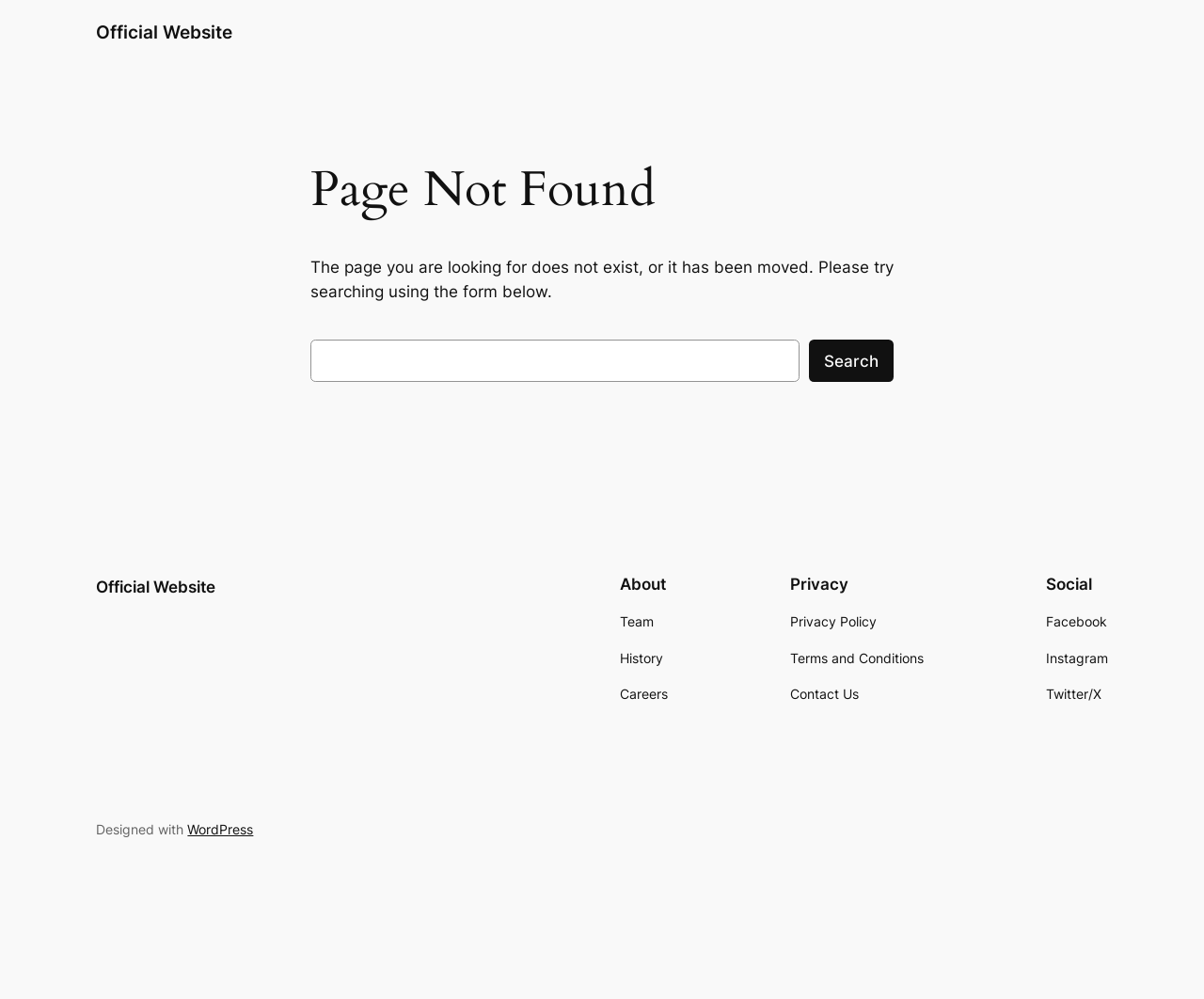What is the current status of the page?
Please provide a comprehensive and detailed answer to the question.

The main heading of the webpage reads 'Page Not Found', and the text below it explains that the page does not exist or has been moved. This suggests that the current status of the page is that it cannot be found.